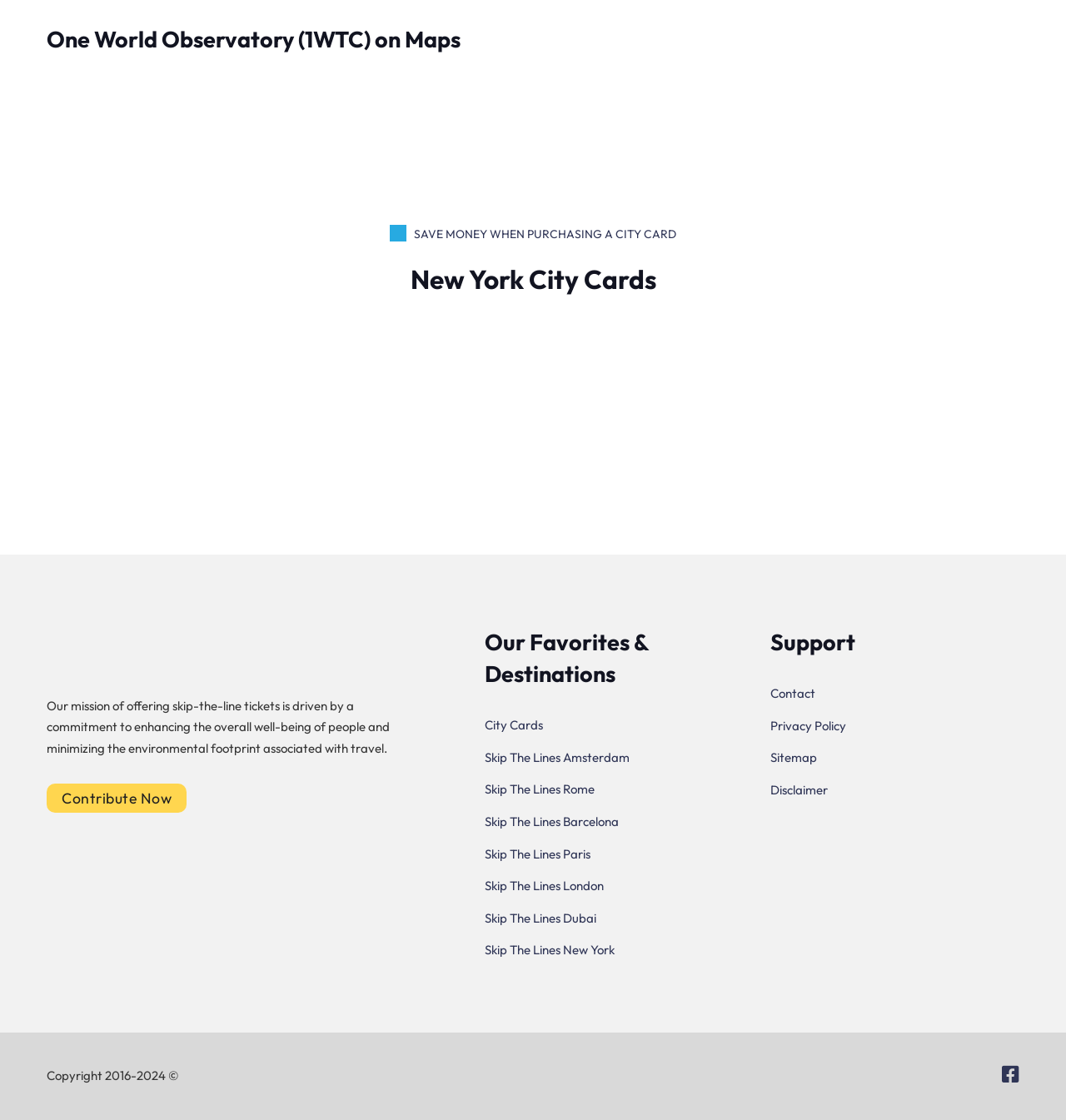Using floating point numbers between 0 and 1, provide the bounding box coordinates in the format (top-left x, top-left y, bottom-right x, bottom-right y). Locate the UI element described here: Skip The Lines New York

[0.455, 0.634, 0.576, 0.648]